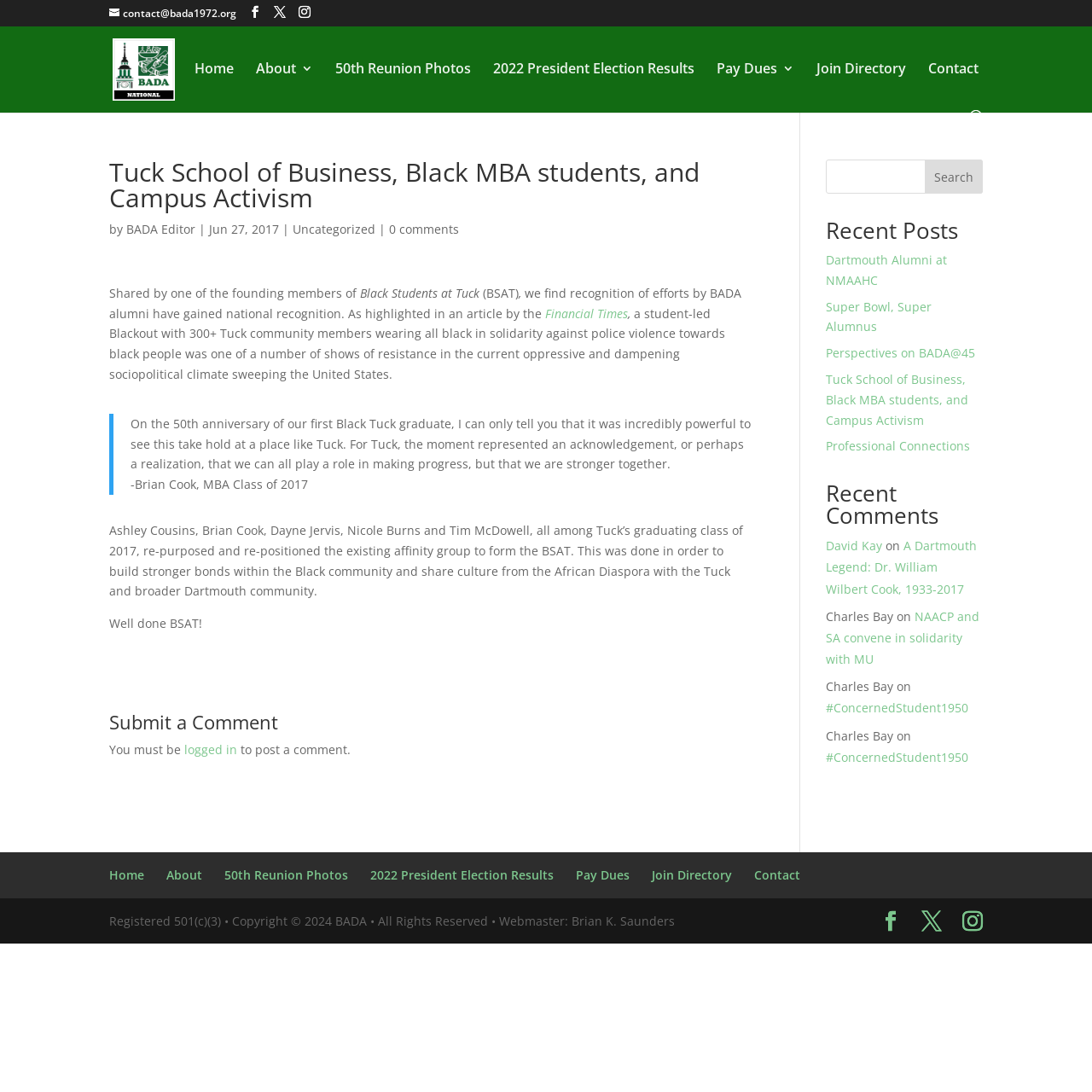Please provide a short answer using a single word or phrase for the question:
What is the name of the author of the first comment?

David Kay